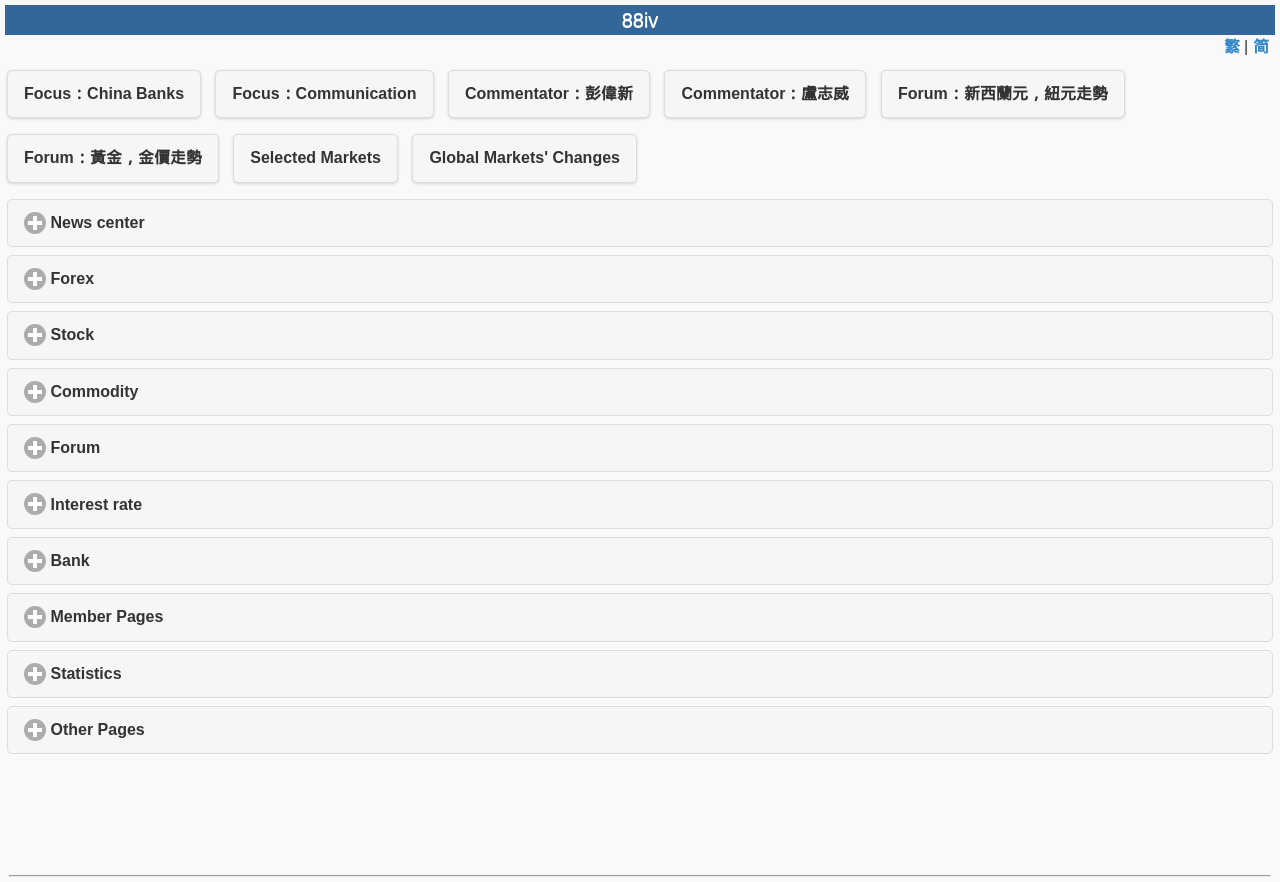Please determine the bounding box coordinates of the area that needs to be clicked to complete this task: 'Switch to Simplified Chinese'. The coordinates must be four float numbers between 0 and 1, formatted as [left, top, right, bottom].

[0.975, 0.043, 0.995, 0.062]